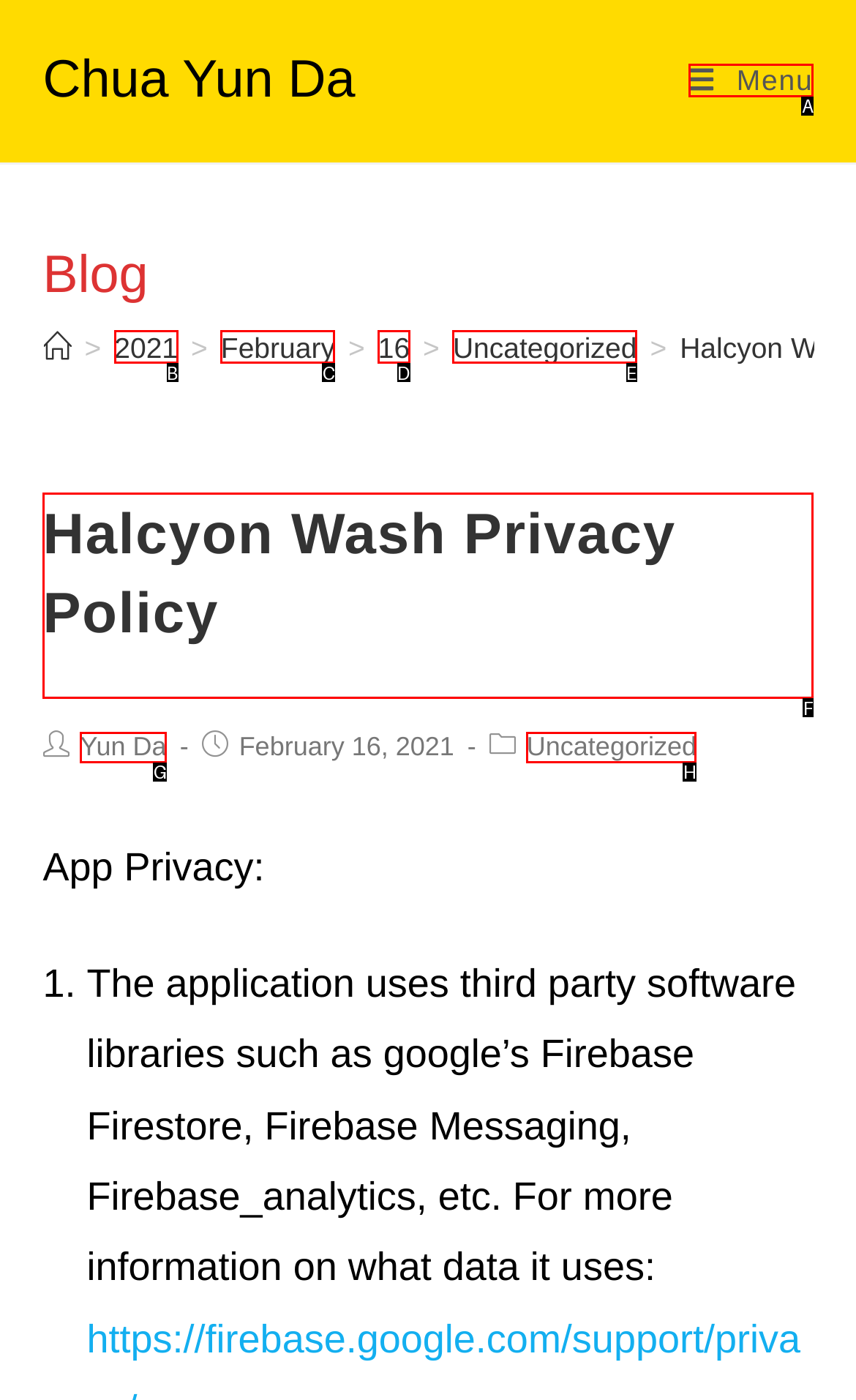Look at the highlighted elements in the screenshot and tell me which letter corresponds to the task: Read the 'Halcyon Wash Privacy Policy' article.

F